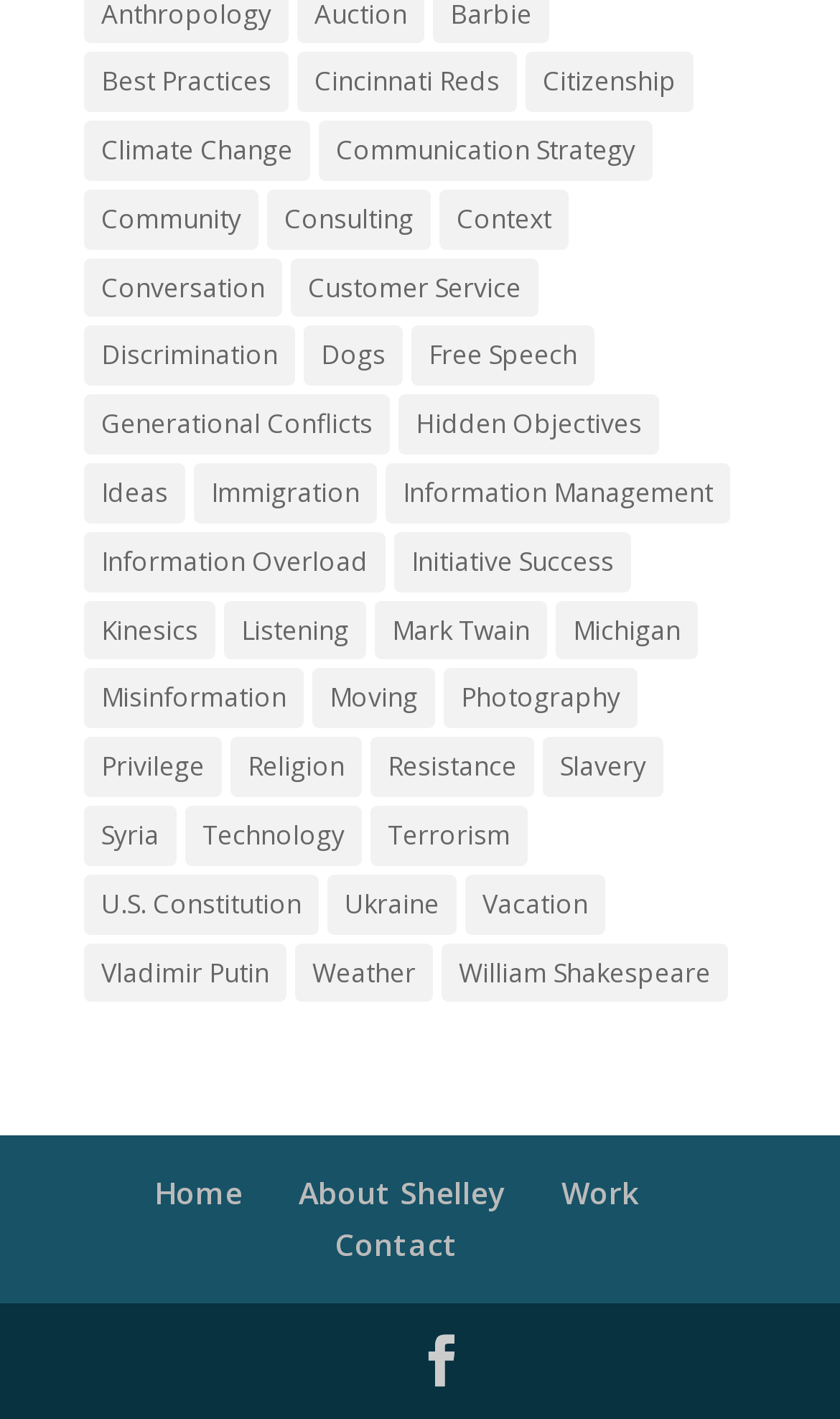Reply to the question with a brief word or phrase: How many navigation links are at the bottom of the page?

4